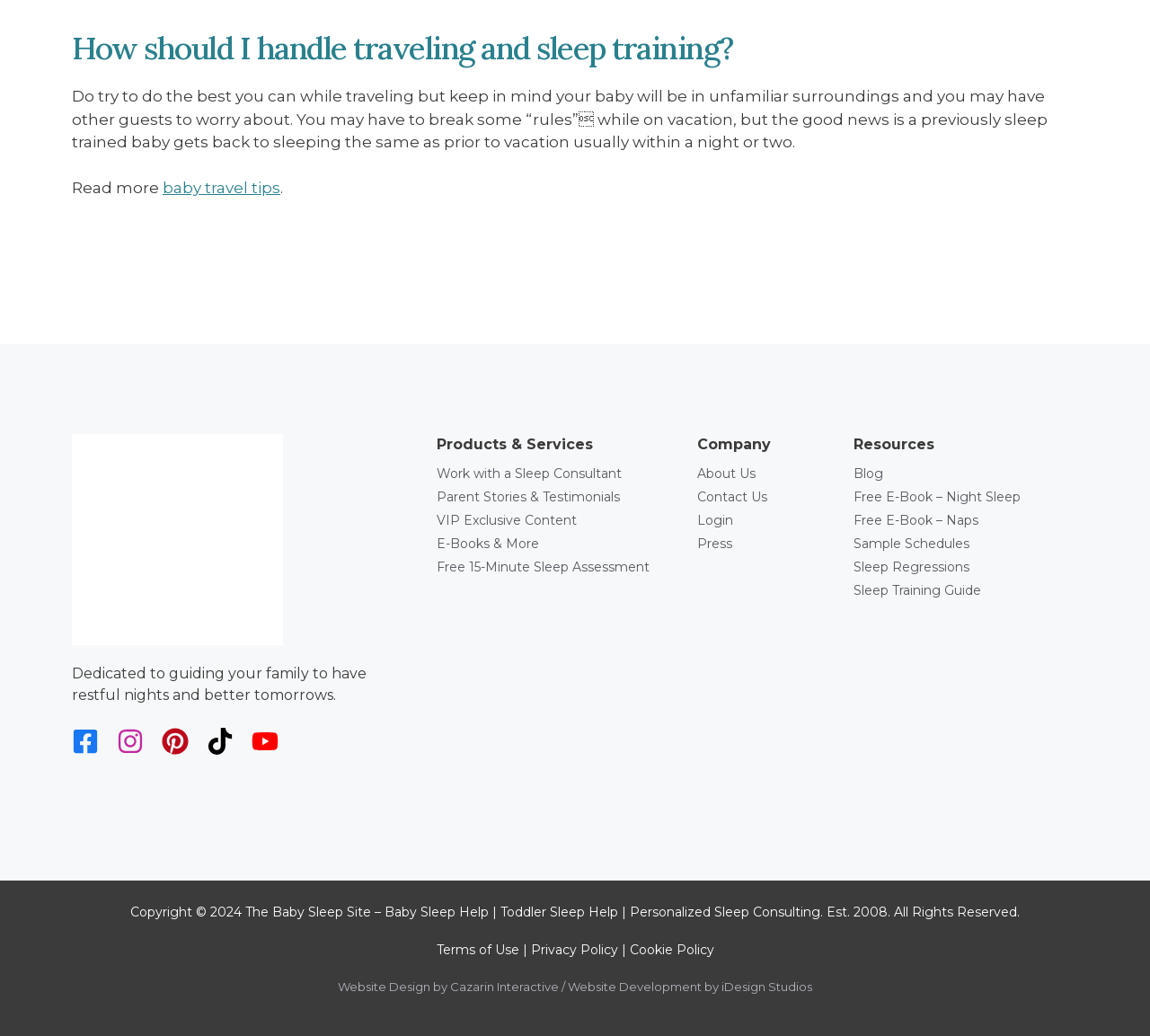Show the bounding box coordinates of the element that should be clicked to complete the task: "Work with a sleep consultant".

[0.38, 0.449, 0.541, 0.465]